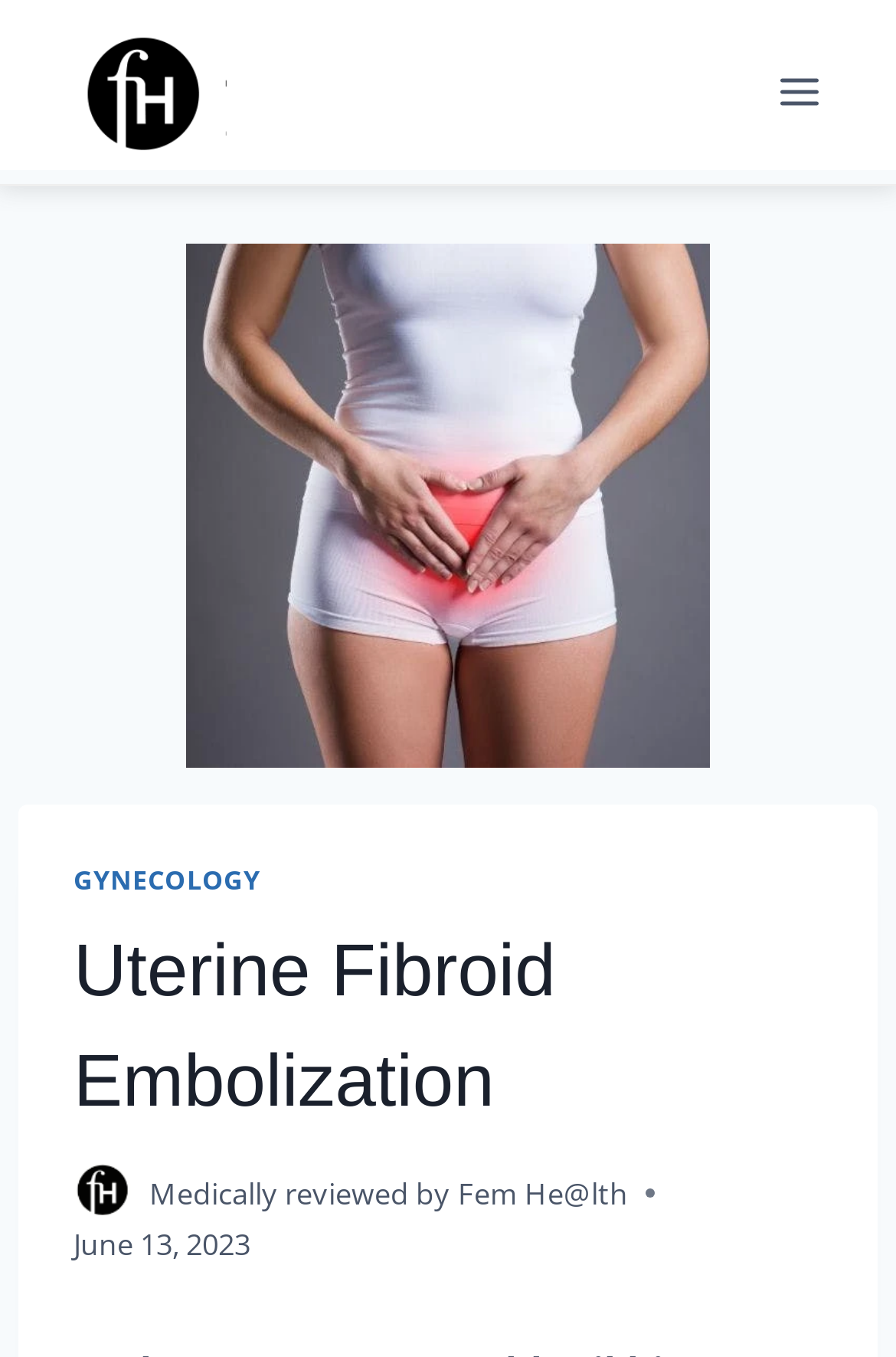Locate the headline of the webpage and generate its content.

Uterine Fibroid Embolization